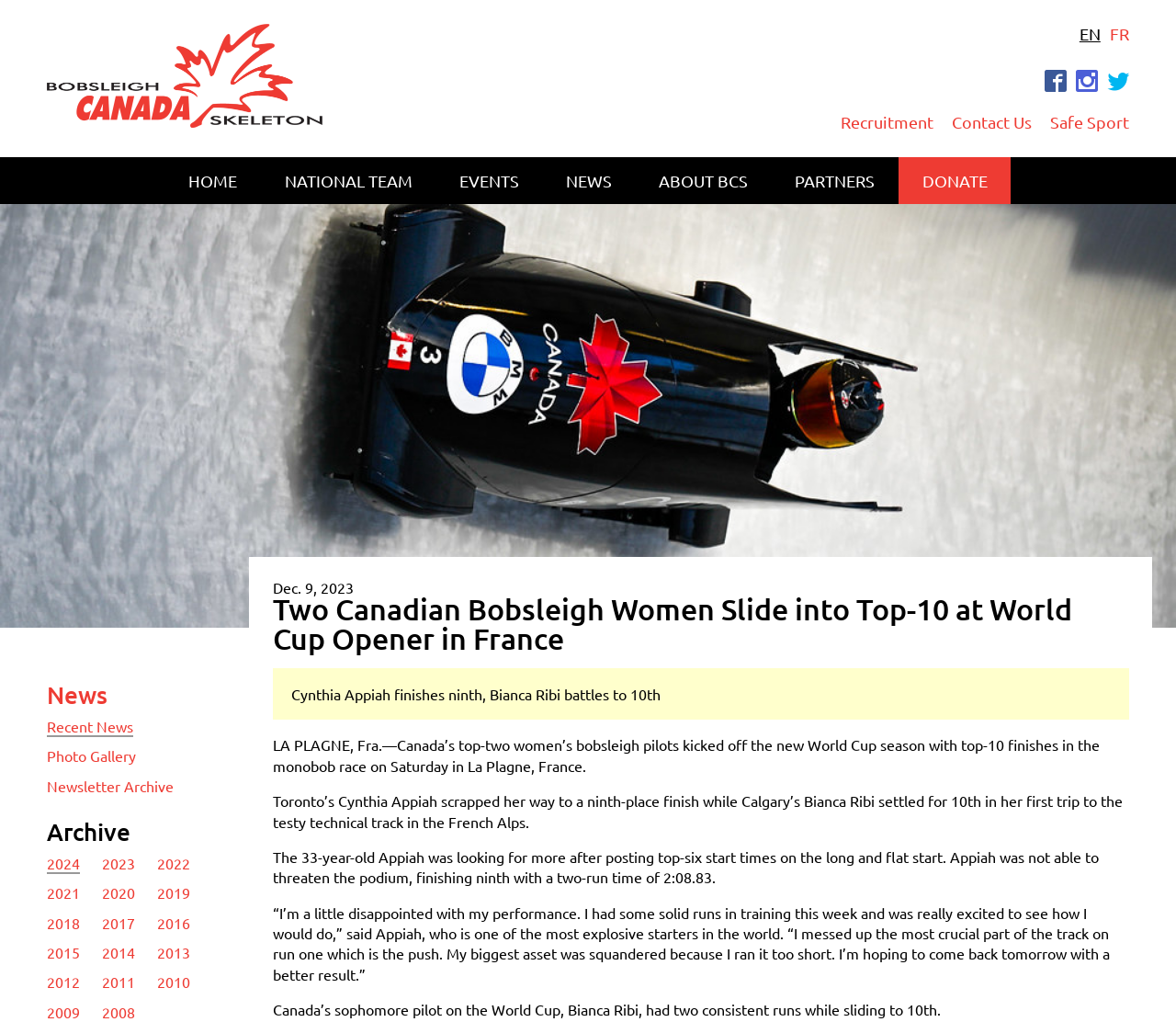Please examine the image and answer the question with a detailed explanation:
What is the language of the webpage?

I determined the language of the webpage by looking at the text elements, such as the links and headings, which are all in English. Additionally, there is a link to switch to French, indicating that the default language is English.